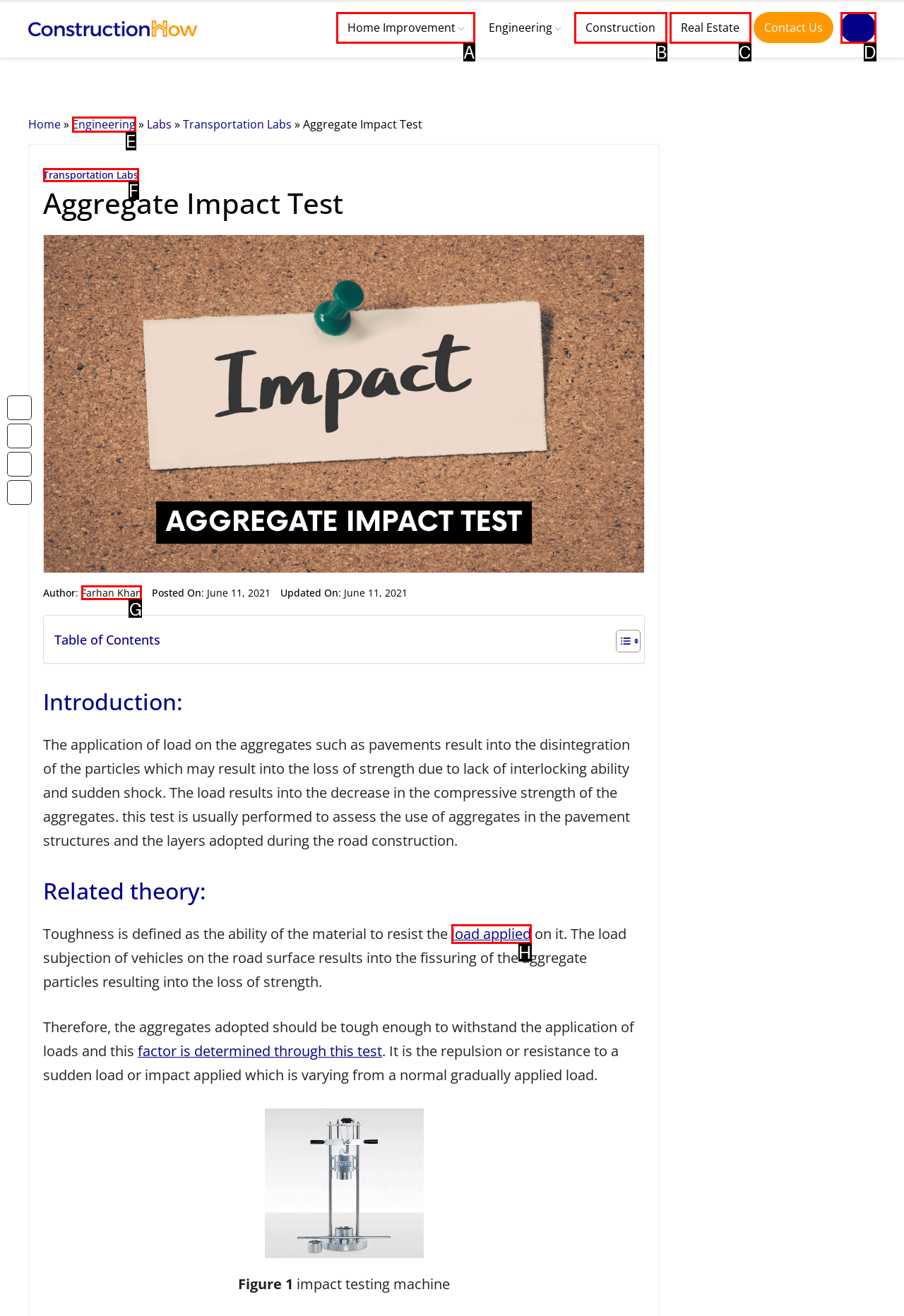For the task "Read the article by 'Farhan Khan'", which option's letter should you click? Answer with the letter only.

G